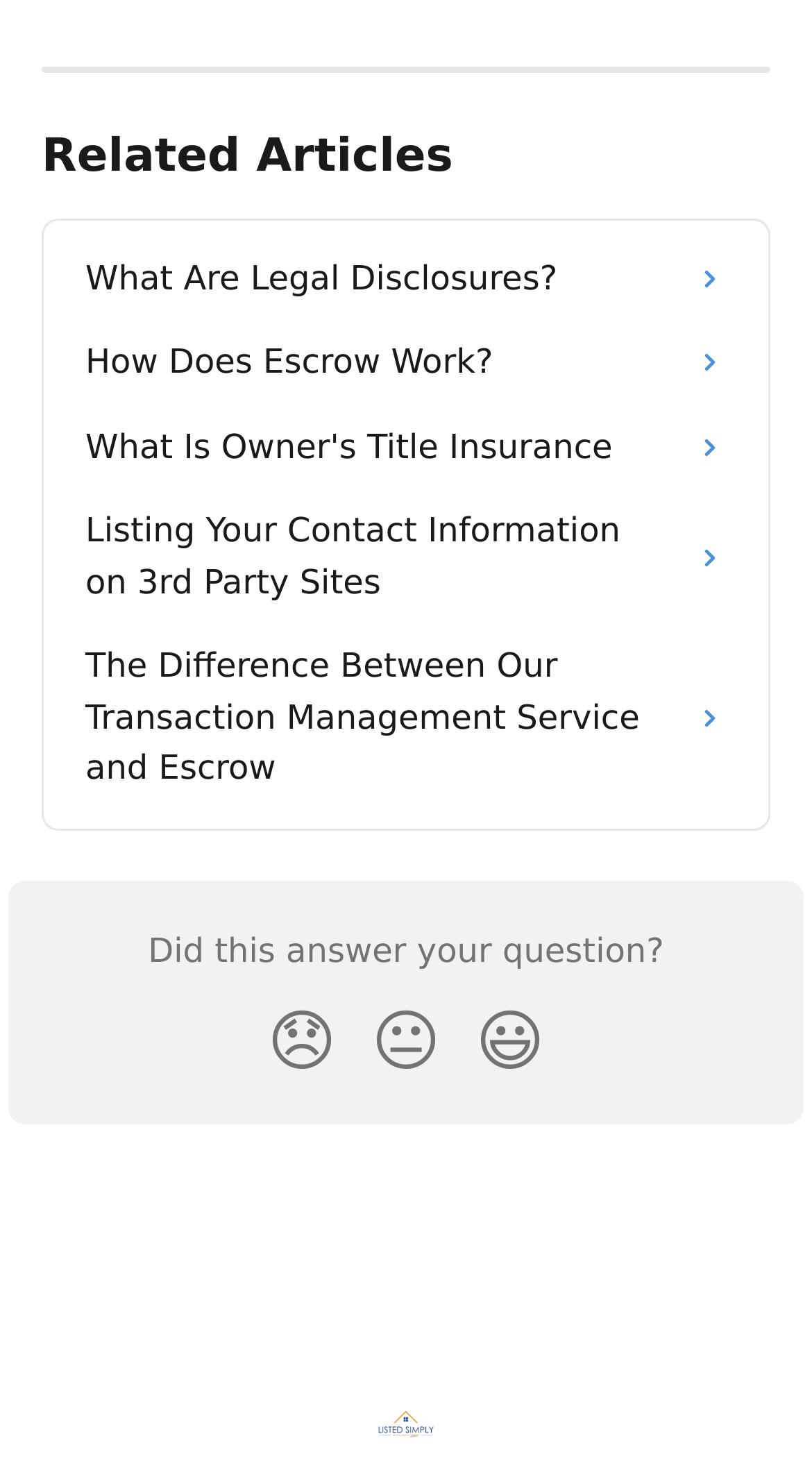Use a single word or phrase to answer the question:
How many links are there in the 'Related Articles' section?

5